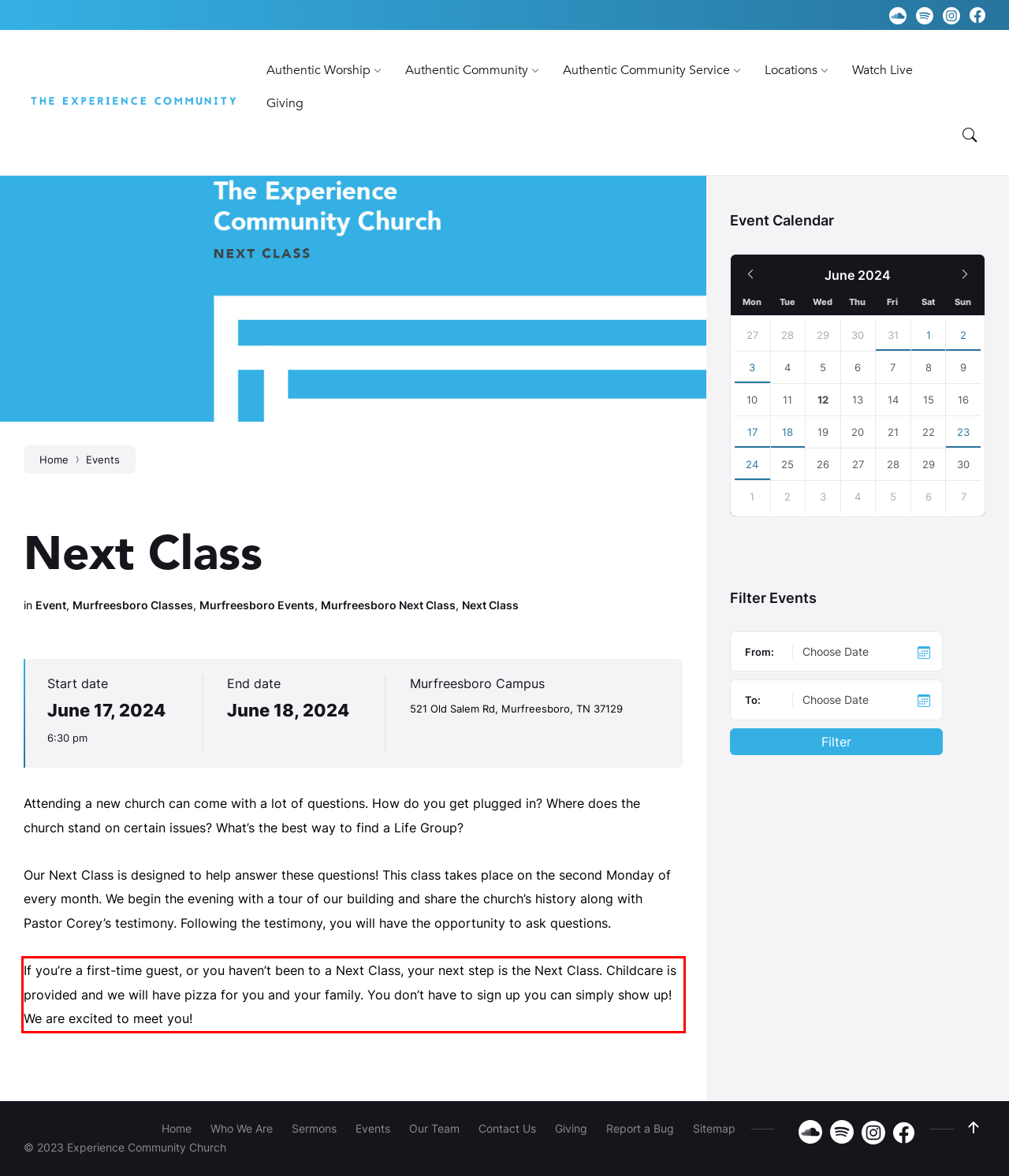Using the webpage screenshot, recognize and capture the text within the red bounding box.

If you’re a first-time guest, or you haven’t been to a Next Class, your next step is the Next Class. Childcare is provided and we will have pizza for you and your family. You don’t have to sign up you can simply show up! We are excited to meet you!